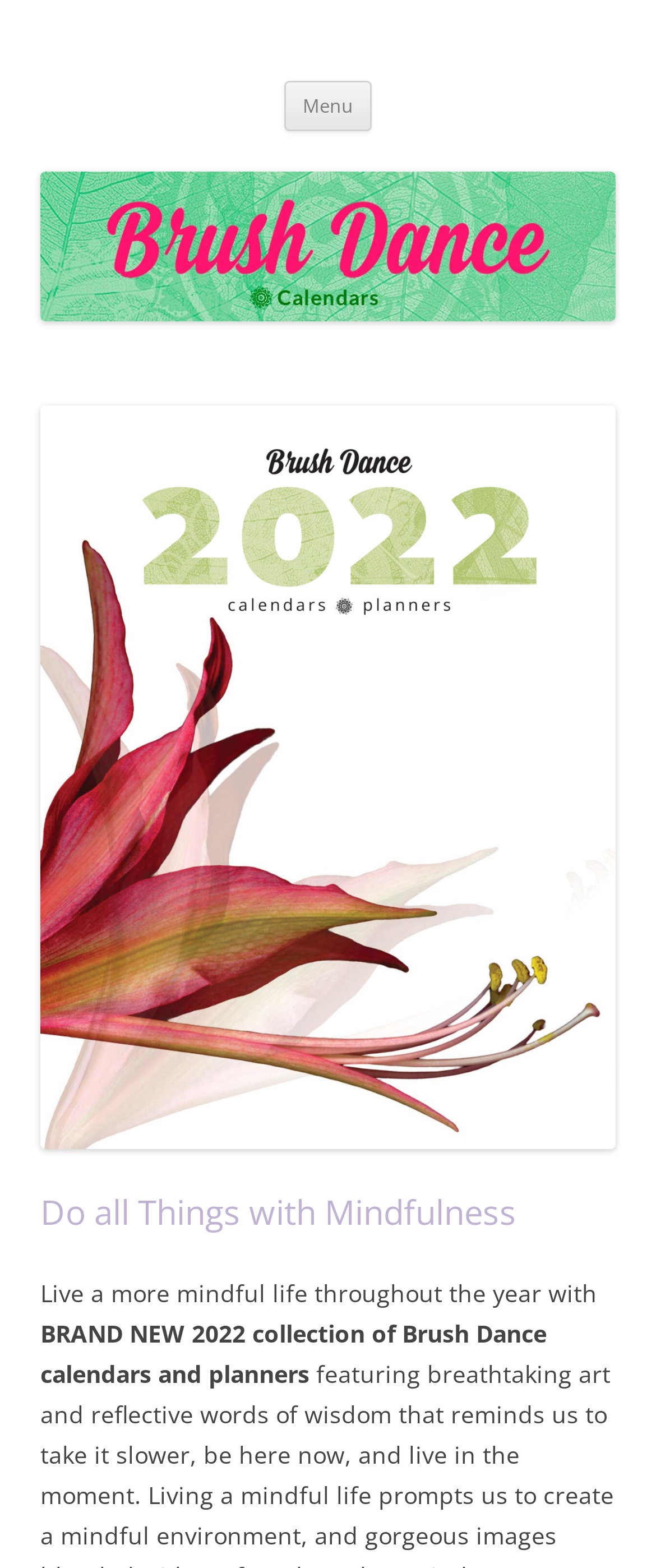What is the purpose of the webpage?
Answer the question in as much detail as possible.

I inferred this answer by looking at the overall content of the webpage, including the headings, images, and text descriptions, which all point to the promotion of mindfulness products, specifically calendars and planners.